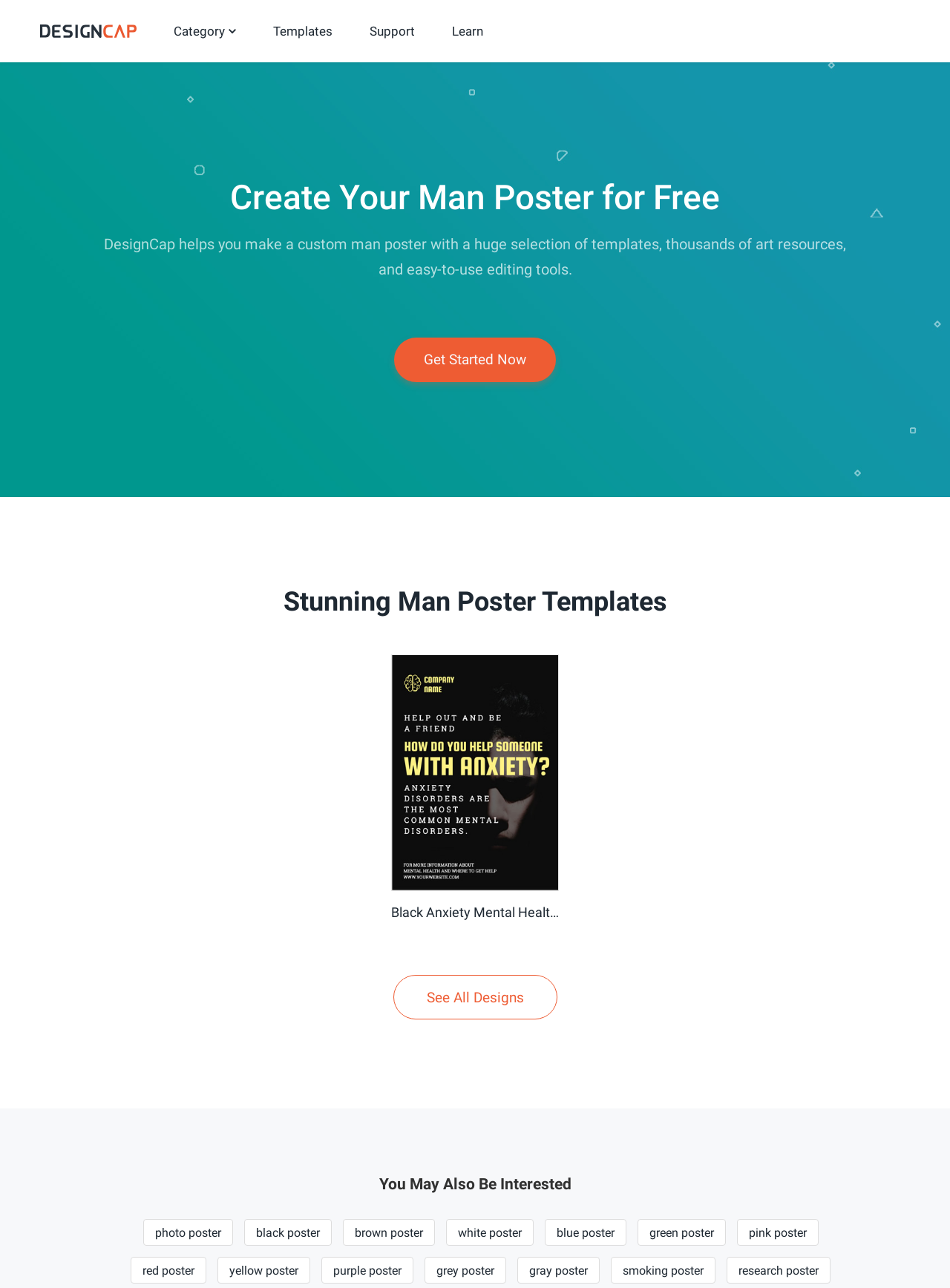Identify the coordinates of the bounding box for the element that must be clicked to accomplish the instruction: "View Academics at the Mount".

None